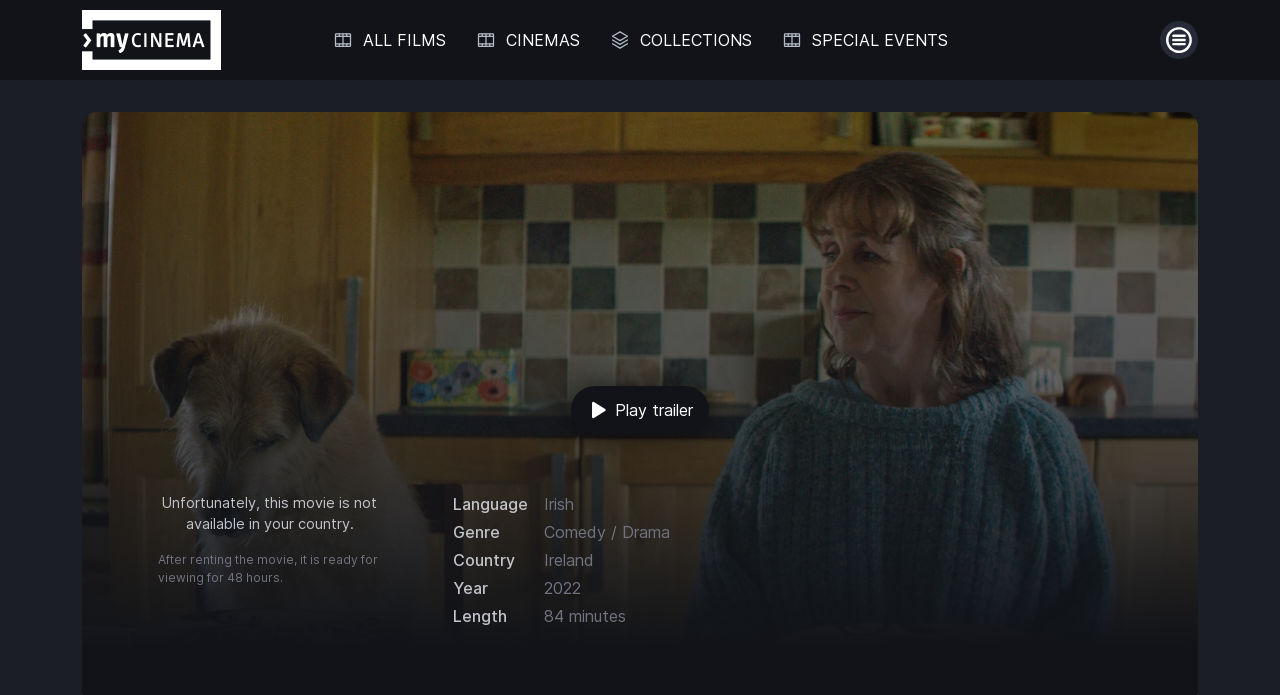What is the genre of the movie?
Based on the image, please offer an in-depth response to the question.

I analyzed the description list on the webpage and found that one of the items is 'Genre' with a corresponding value of 'Comedy / Drama', which suggests that the movie belongs to these genres.